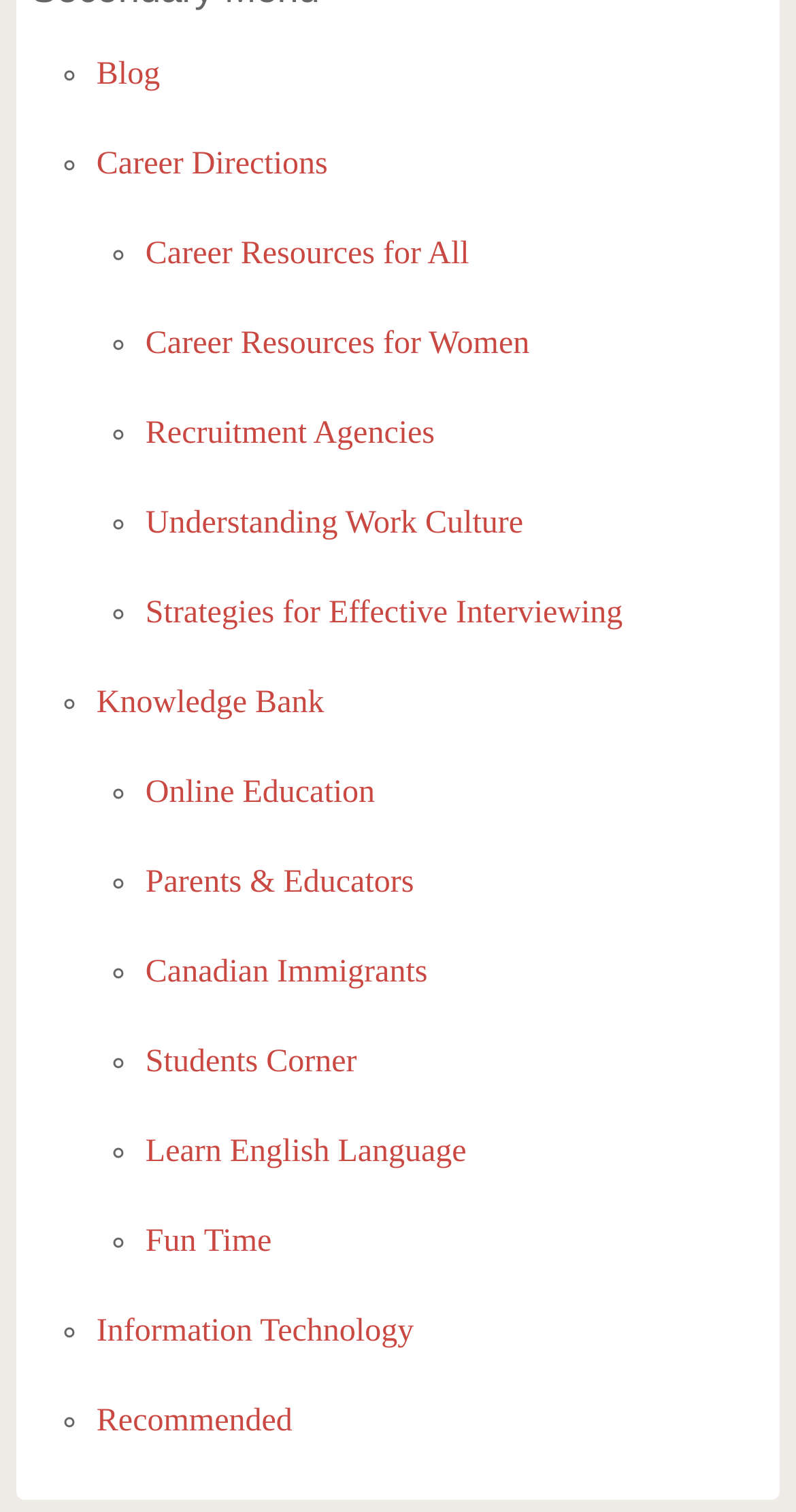Show the bounding box coordinates of the element that should be clicked to complete the task: "go to blog".

[0.121, 0.02, 0.961, 0.08]